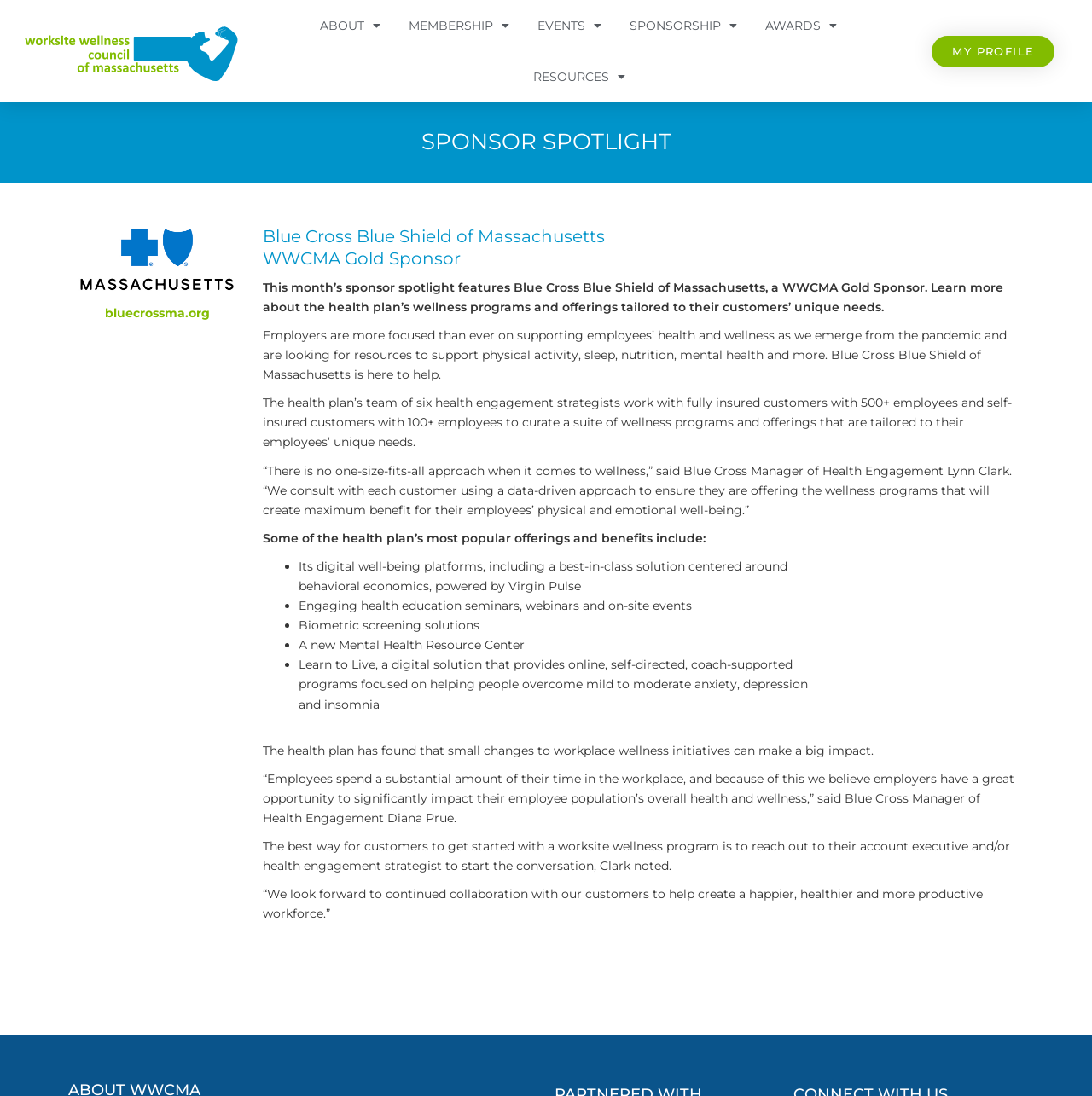Illustrate the webpage thoroughly, mentioning all important details.

This webpage is about a sponsor spotlight featuring Blue Cross Blue Shield of Massachusetts, a WWCMA Gold Sponsor. At the top left corner, there is a link to WWCMA with an accompanying image. Below this, there are five links to different sections of the website, including ABOUT, MEMBERSHIP, EVENTS, SPONSORSHIP, and AWARDS. 

On the top right corner, there is a link to MY PROFILE. The main content of the webpage is an article about Blue Cross Blue Shield of Massachusetts, which is divided into several sections. 

The first section has a heading "SPONSOR SPOTLIGHT" and features a link to BCBS of MA with an accompanying image, as well as a link to the website bluecrossma.org. Below this, there are two headings, "Blue Cross Blue Shield of Massachusetts" and "WWCMA Gold Sponsor", followed by a paragraph of text describing the sponsor spotlight. 

The next section describes the health plan's wellness programs and offerings tailored to customers' unique needs. This section includes several paragraphs of text, as well as a list of popular offerings and benefits, including digital well-being platforms, health education seminars, biometric screening solutions, and a mental health resource center. 

Throughout the article, there are quotes from Blue Cross Manager of Health Engagement Lynn Clark and Diana Prue, discussing the importance of workplace wellness initiatives and how the health plan can help customers create a happier, healthier, and more productive workforce.